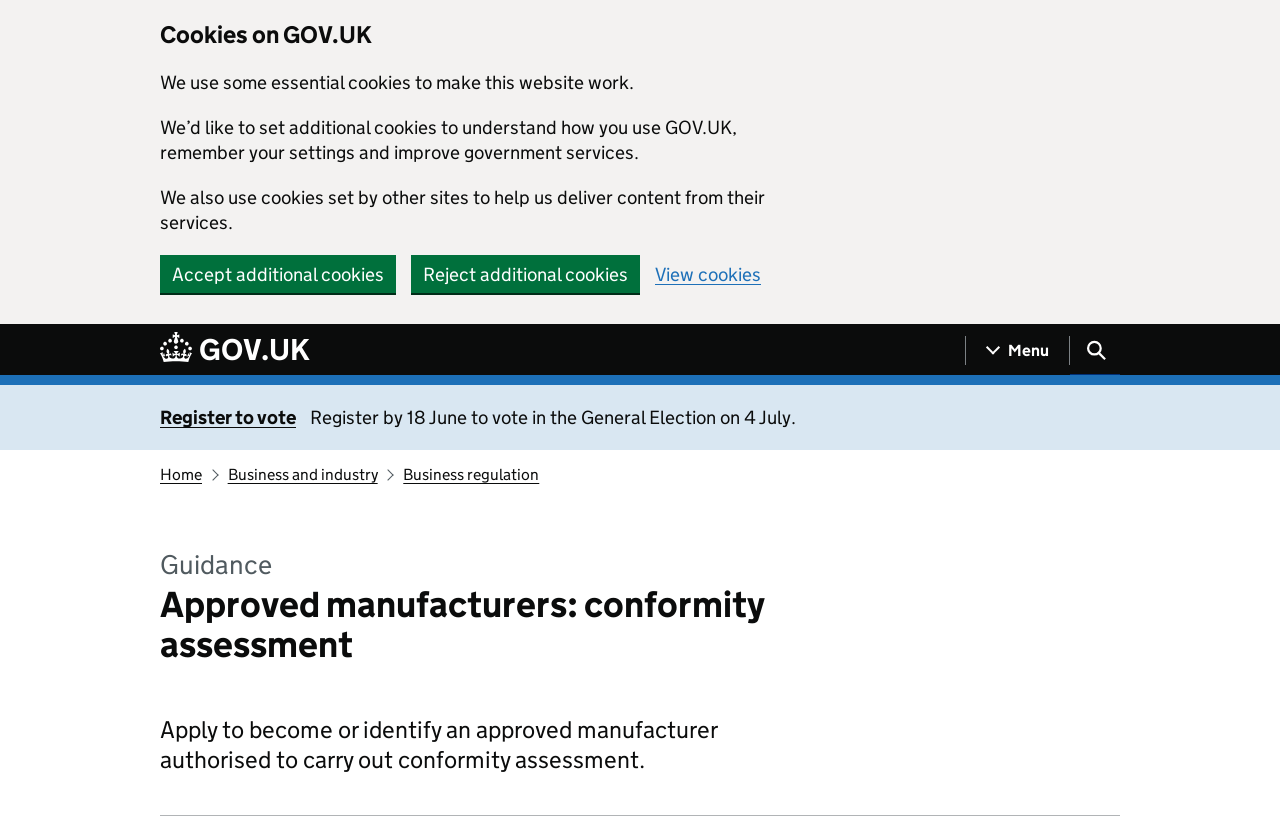Locate the bounding box coordinates of the area where you should click to accomplish the instruction: "Show navigation menu".

[0.754, 0.395, 0.836, 0.456]